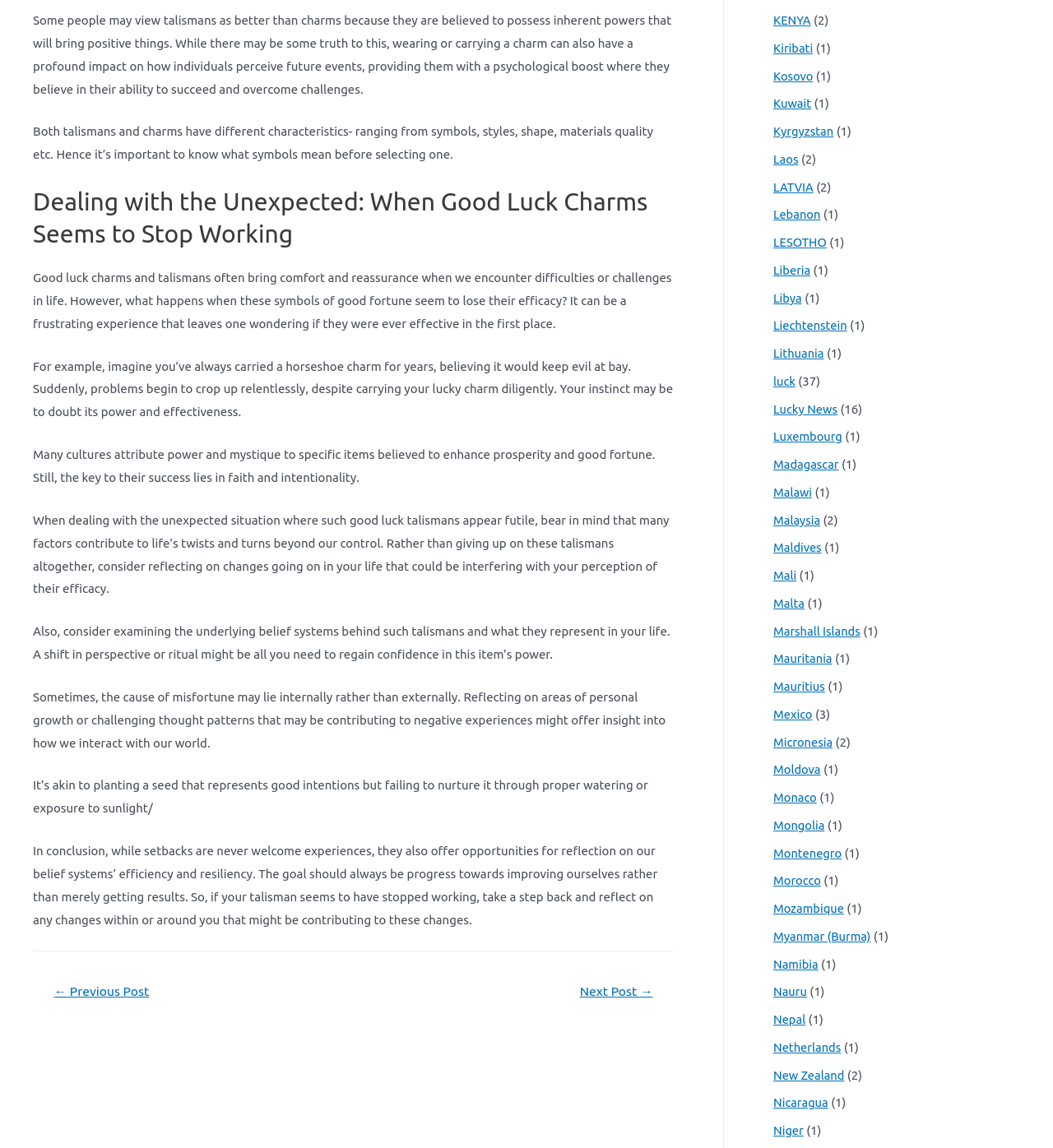From the webpage screenshot, predict the bounding box of the UI element that matches this description: "Lithuania".

[0.734, 0.345, 0.783, 0.357]